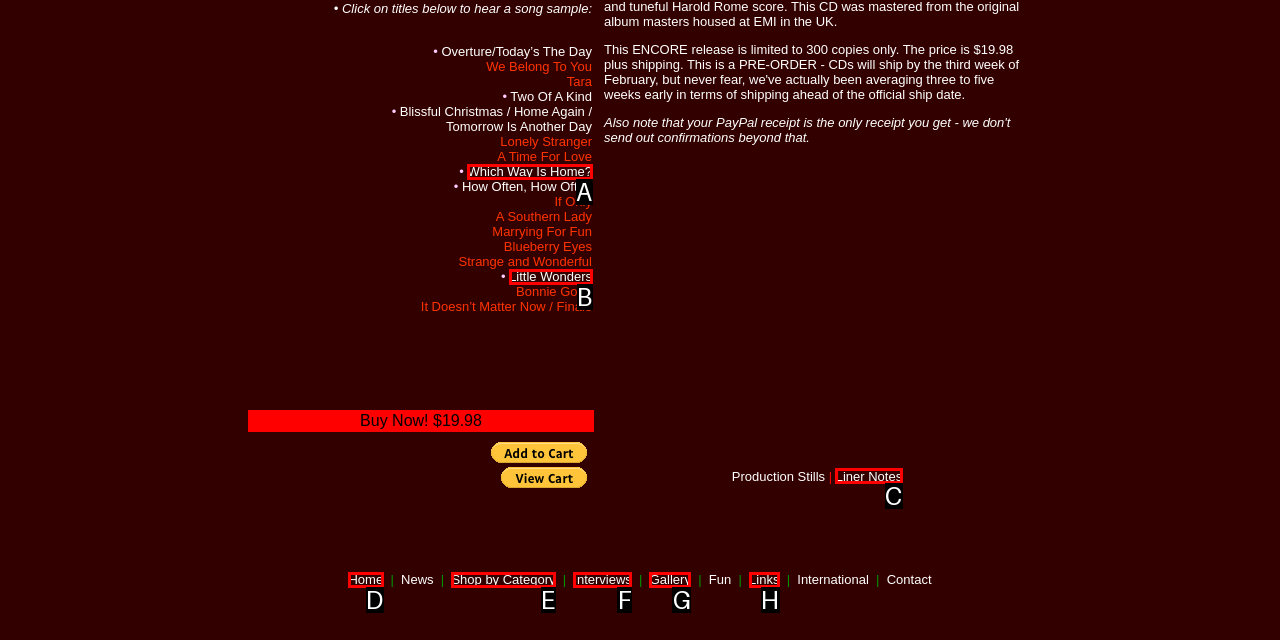Select the letter that corresponds to the description: Little Wonders. Provide your answer using the option's letter.

B